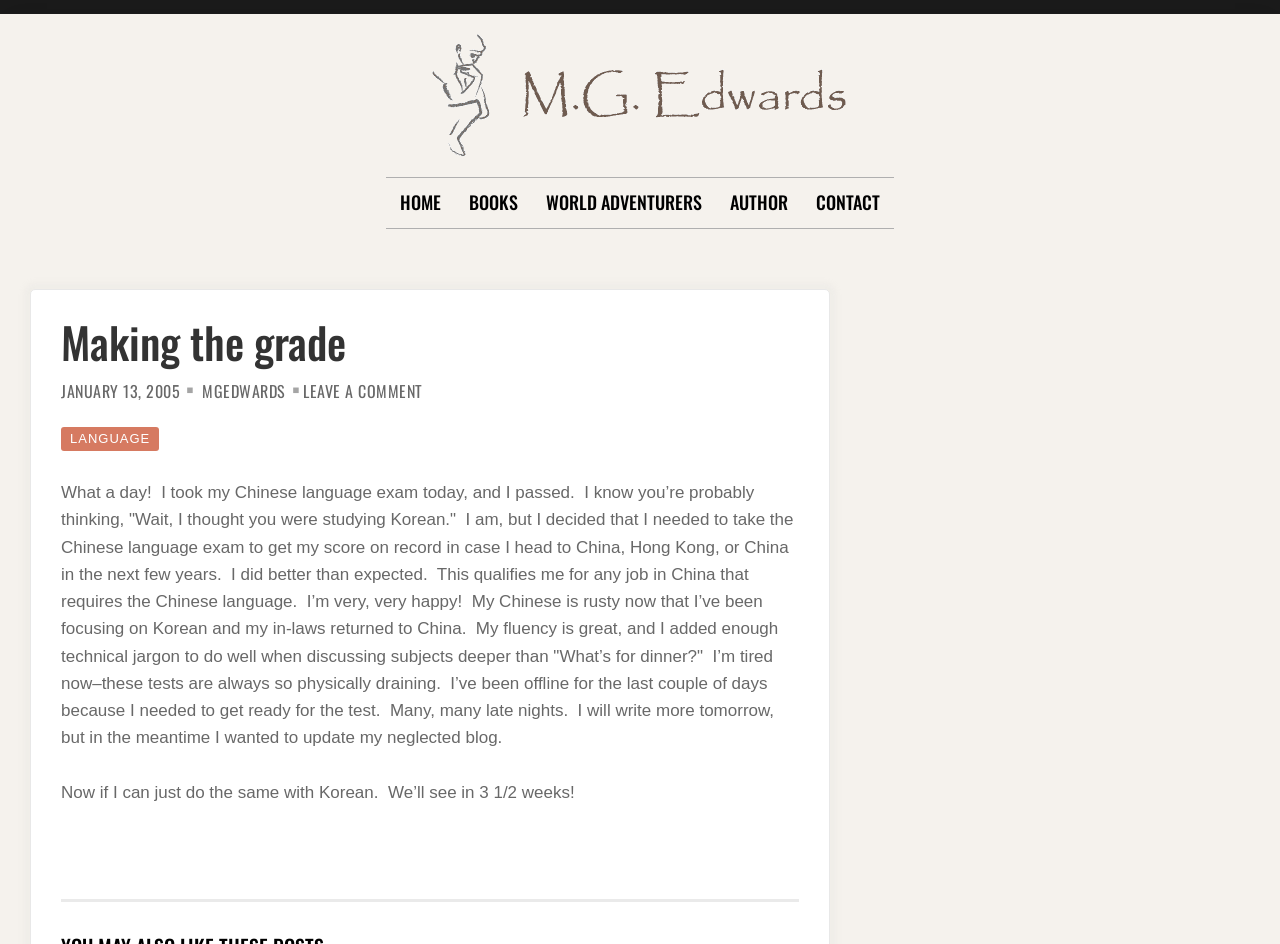Determine the bounding box for the described HTML element: "World Adventurers". Ensure the coordinates are four float numbers between 0 and 1 in the format [left, top, right, bottom].

[0.427, 0.189, 0.548, 0.241]